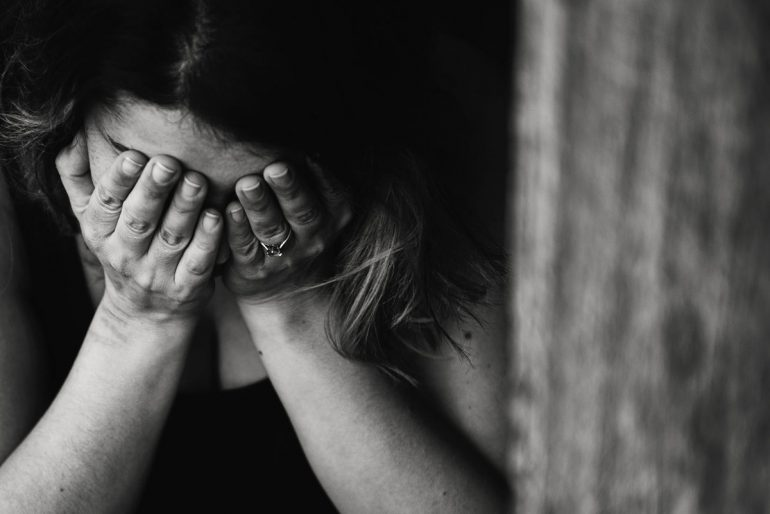Depict the image with a detailed narrative.

The image captures a poignant moment of emotional distress, illustrating a woman who is visibly overwhelmed, covering her face with her hands. The black and white tone enhances the somber mood, emphasizing the woman's struggle and vulnerability. Her bare arms and the outline of soft waves of hair are visible, suggesting a raw, unfiltered emotion. The textured wooden surface on the right side of the image adds depth, contrasting with the woman’s despair, as if depicting the weight of her surroundings in this challenging moment. This powerful visual serves as a reminder of the complexities of human emotion, particularly in the context of difficult experiences such as those faced in probate disputes and personal loss, themes highlighted in the accompanying article about a widow's challenges with her husband's will.